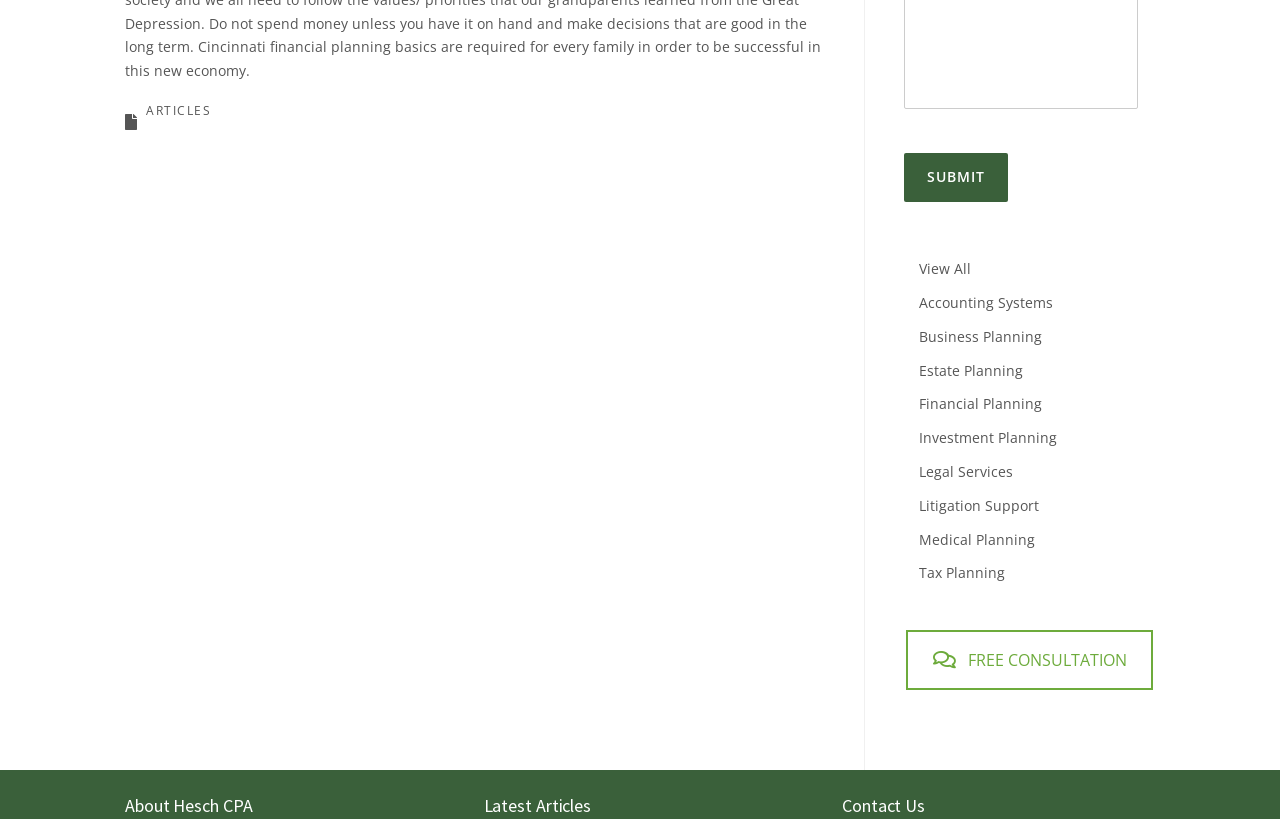Could you locate the bounding box coordinates for the section that should be clicked to accomplish this task: "Learn about Estate Planning".

[0.706, 0.432, 0.902, 0.473]